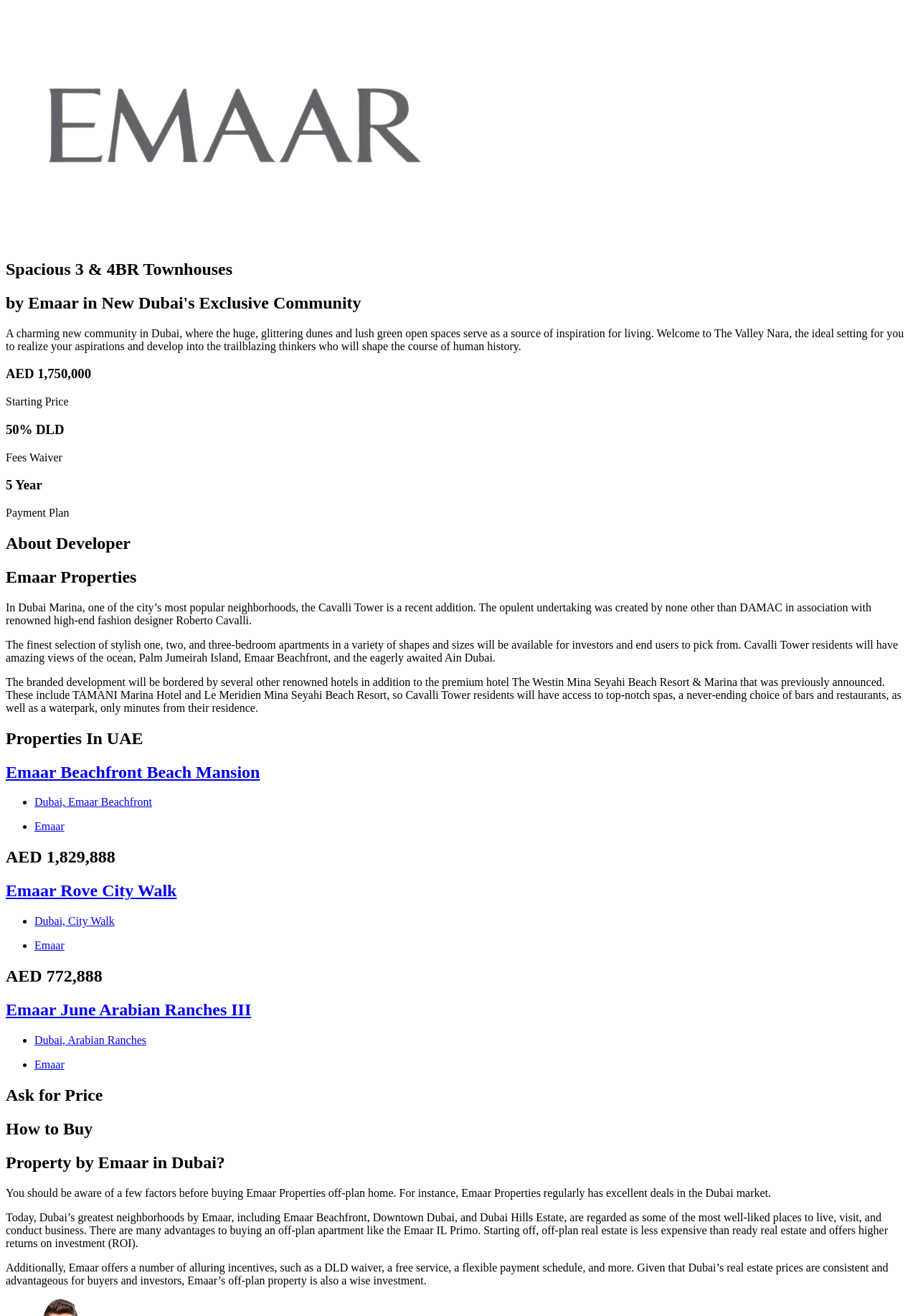Give a full account of the webpage's elements and their arrangement.

This webpage appears to be a real estate listing page, specifically showcasing properties developed by Emaar in Dubai. At the top of the page, there is a prominent heading that reads "Spacious 3 & 4BR Townhouses" followed by a subheading "by Emaar in New Dubai's Exclusive Community". Below this, there is a brief description of the community, highlighting its natural surroundings and amenities.

The page then displays a series of headings and static text blocks, each describing a specific property or feature. The first section appears to be highlighting the prices and payment plans of the properties, with headings such as "AED 1,750,000" and "50% DLD" accompanied by static text blocks providing more information.

Following this, there is a section dedicated to the developer, Emaar Properties, with a brief description of their recent project, Cavalli Tower, in Dubai Marina. This is accompanied by three static text blocks providing more information about the project's location, amenities, and features.

The next section lists various properties in the UAE, each with its own heading, link, and brief description. These properties include Emaar Beachfront Beach Mansion, Emaar Rove City Walk, and Emaar June Arabian Ranches III, among others. Each property listing includes a link to more information and a series of bullet points with additional details.

Finally, the page concludes with a section on "How to Buy" and "Property by Emaar in Dubai?", which provides guidance and advice for potential buyers, including factors to consider when purchasing an off-plan home and the benefits of investing in Emaar properties.